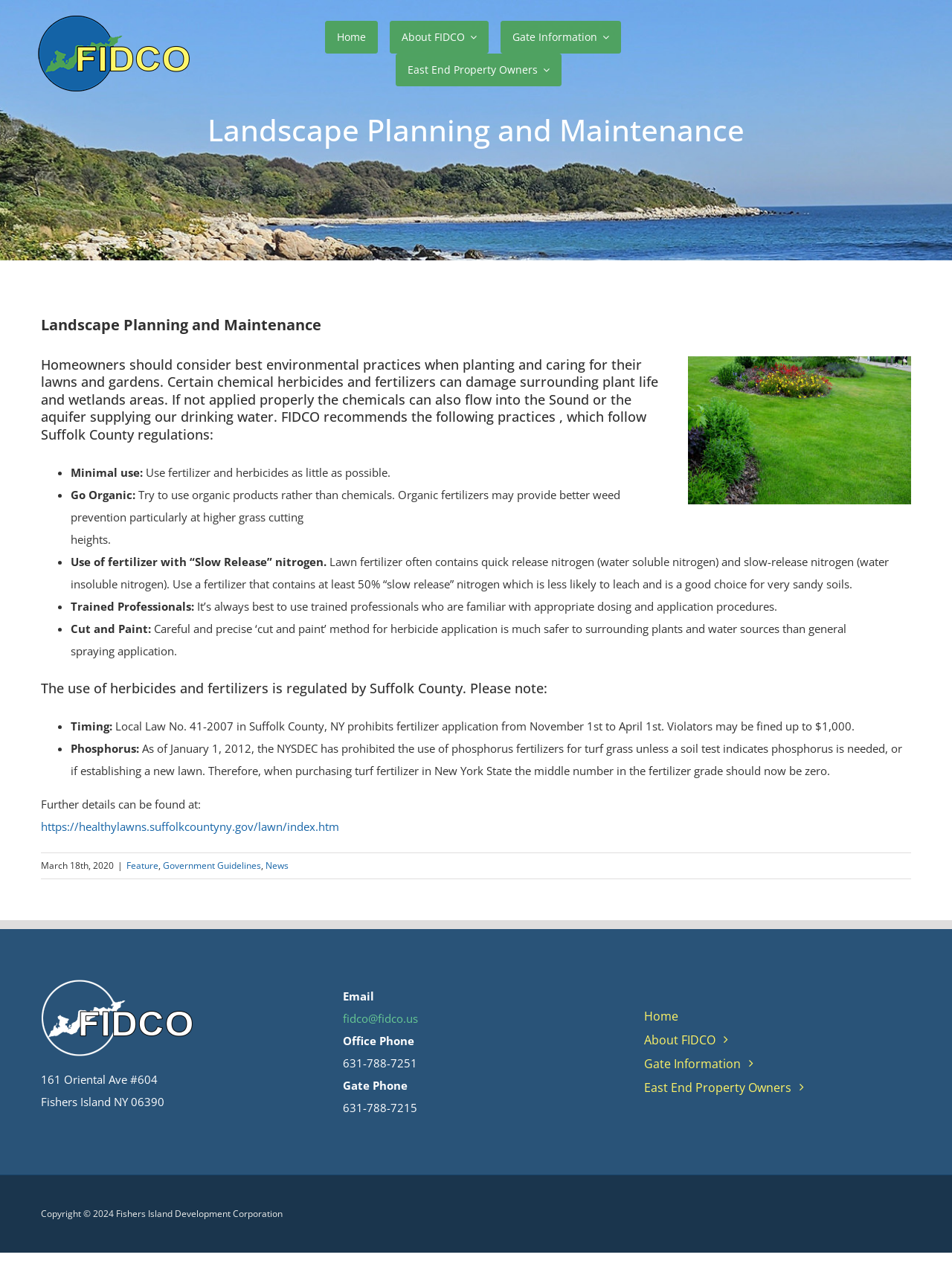Locate the bounding box coordinates of the segment that needs to be clicked to meet this instruction: "Click the 'East End Property Owners' link".

[0.416, 0.042, 0.59, 0.068]